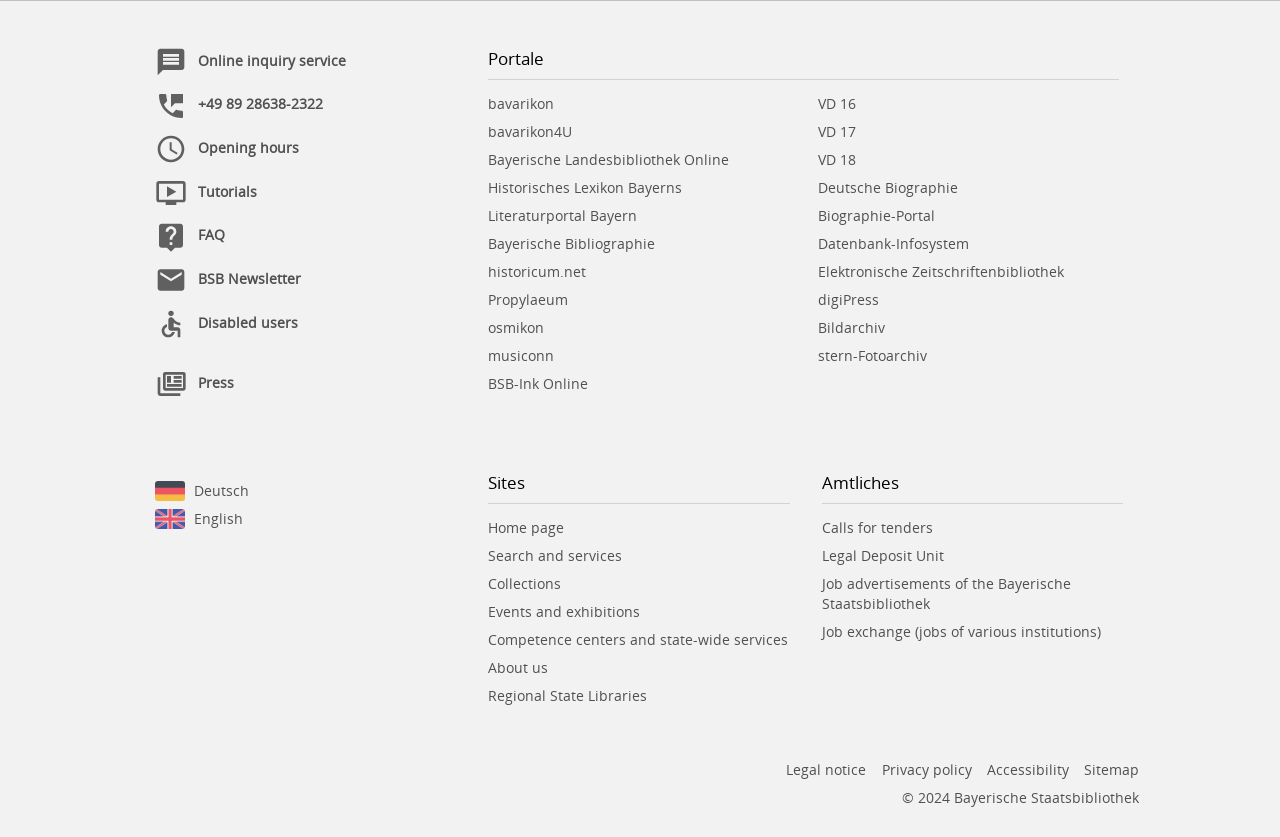What is the name of the library?
Please answer the question as detailed as possible based on the image.

I found the answer by looking at the copyright text at the bottom of the page which says '© 2024 Bayerische Staatsbibliothek'.